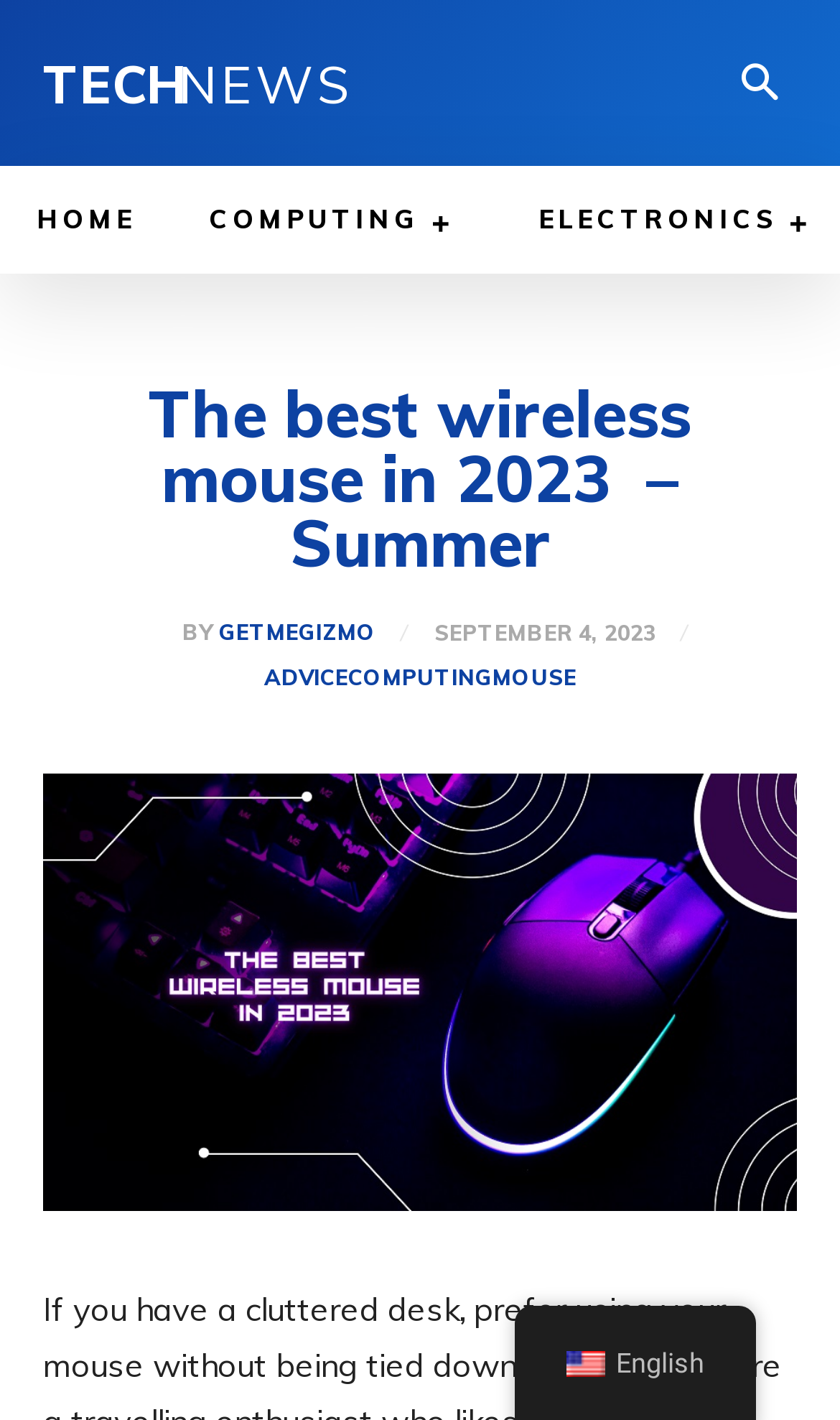Determine the bounding box coordinates of the clickable element to complete this instruction: "Visit getmegizmo". Provide the coordinates in the format of four float numbers between 0 and 1, [left, top, right, bottom].

[0.15, 0.433, 0.217, 0.461]